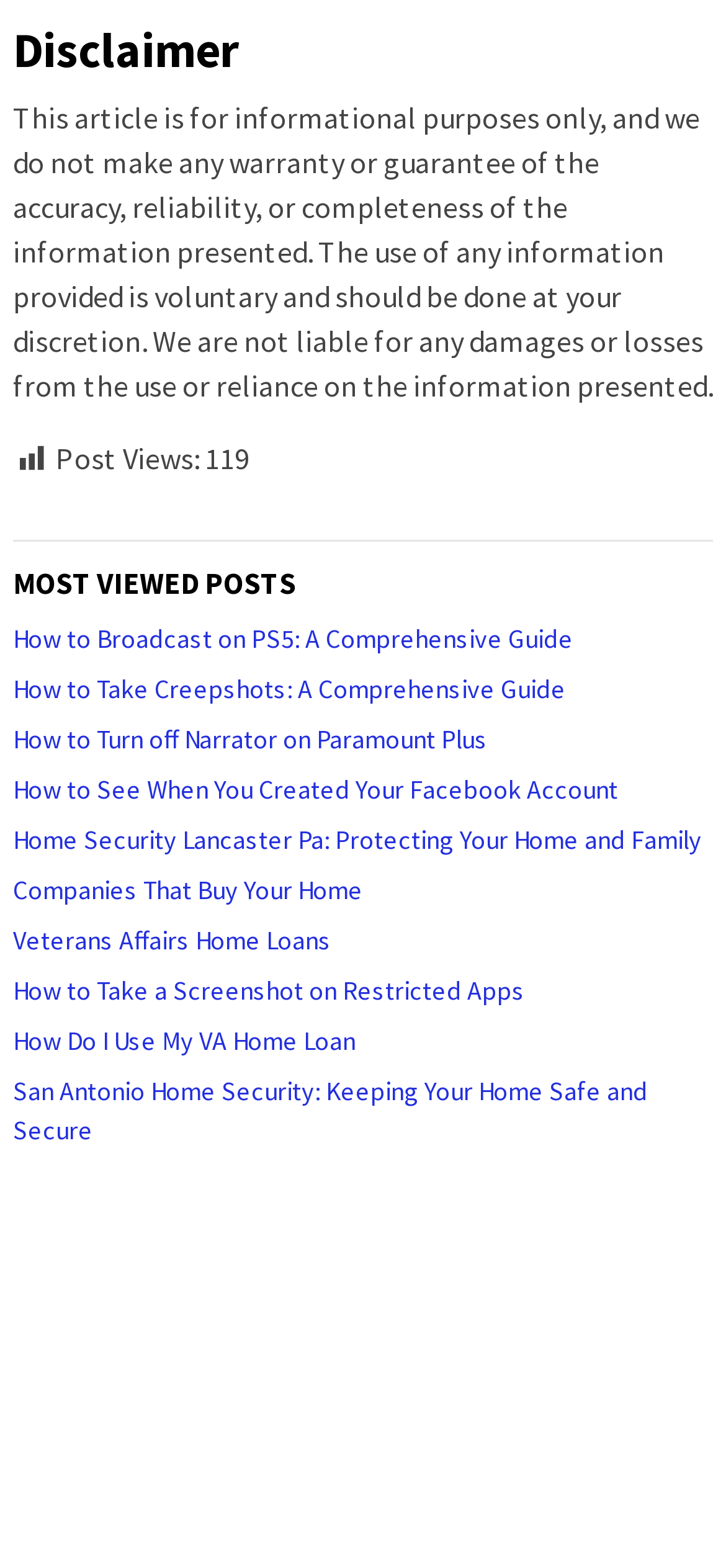How many post views are there?
Refer to the image and provide a concise answer in one word or phrase.

119